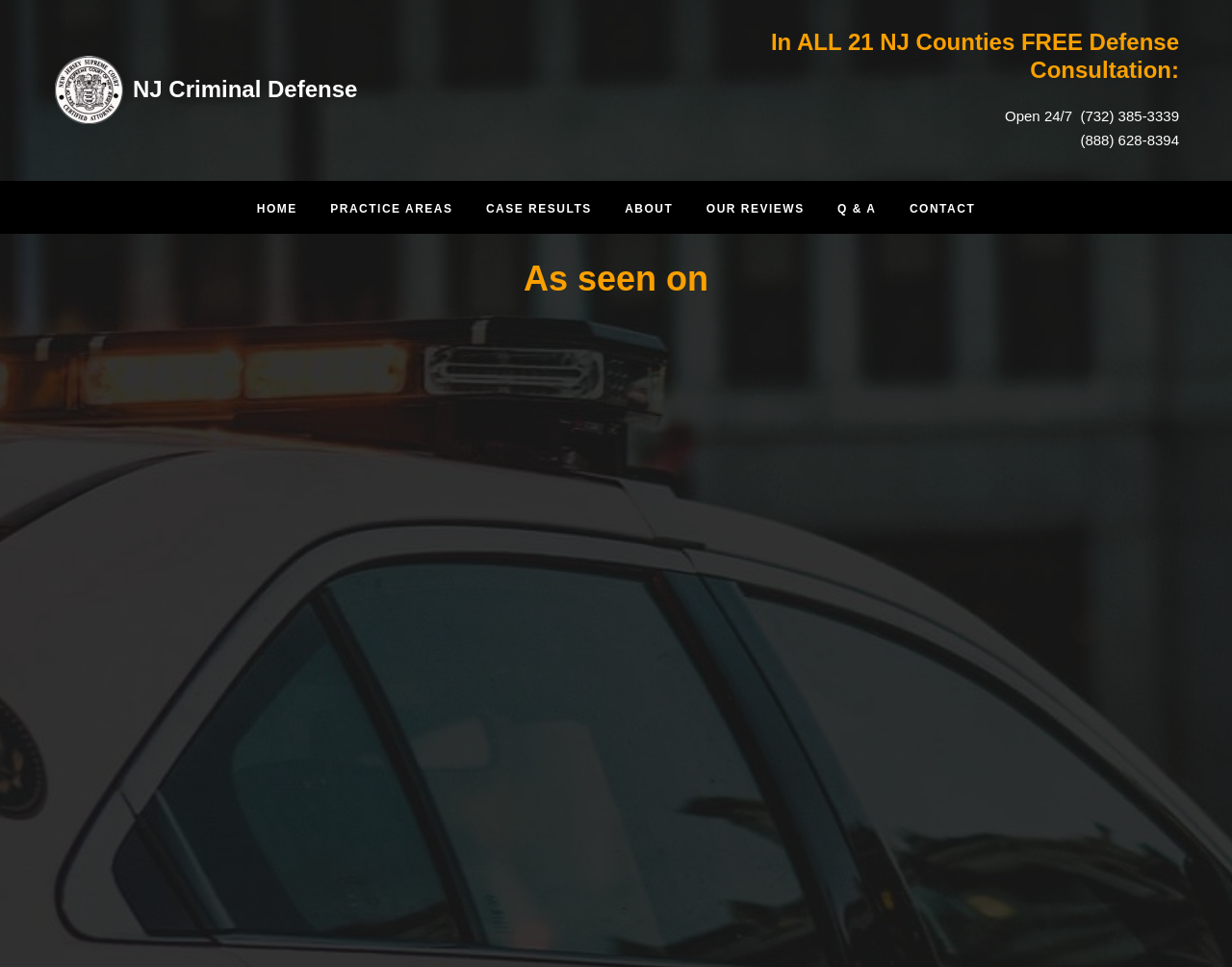Select the bounding box coordinates of the element I need to click to carry out the following instruction: "Click the 'HOME' link".

[0.208, 0.207, 0.241, 0.221]